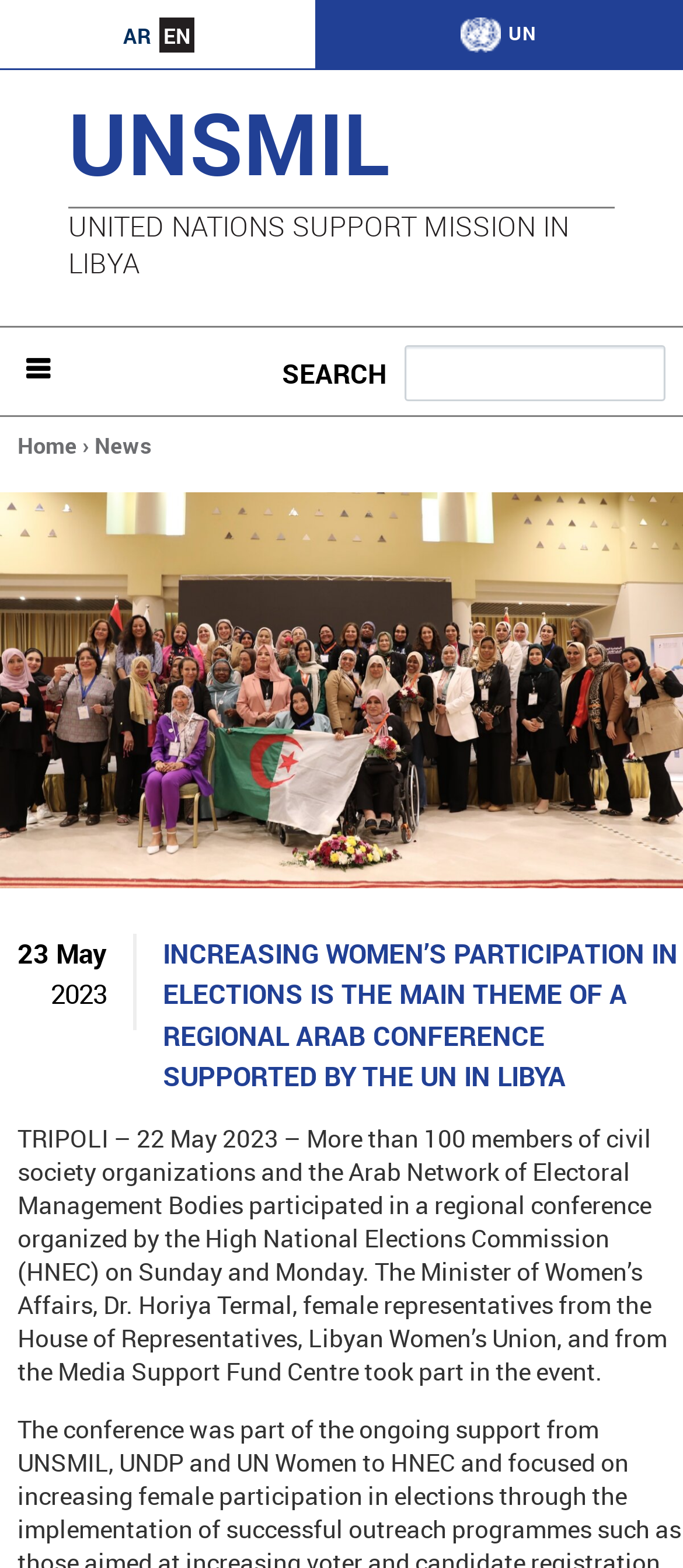What is the language of the webpage?
Please give a detailed and elaborate answer to the question based on the image.

I found the language options at the top of the webpage, which are 'AR' and 'EN', indicating that the webpage is available in Arabic and English.